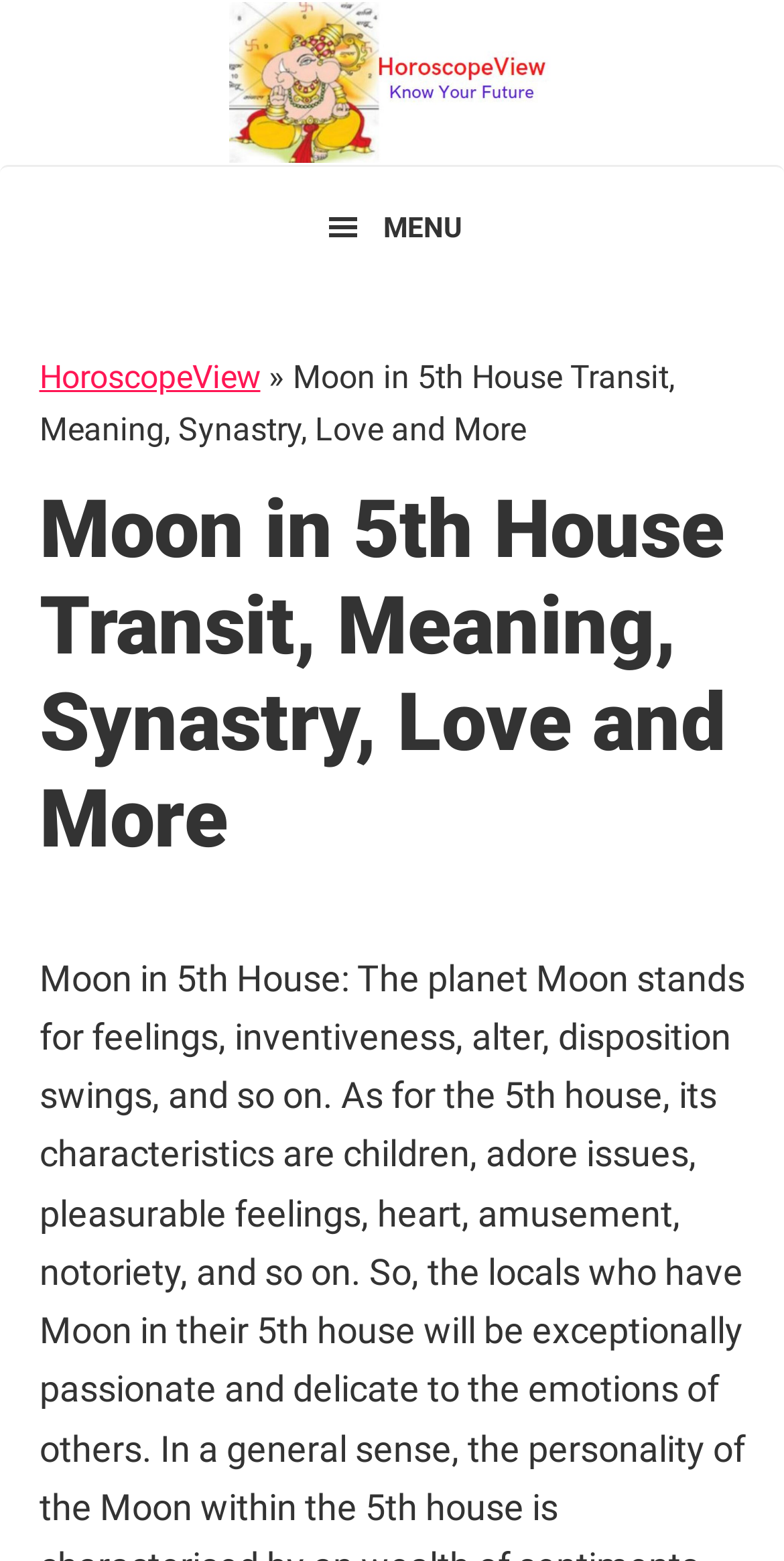Respond to the question below with a single word or phrase:
How many navigation options are available?

3